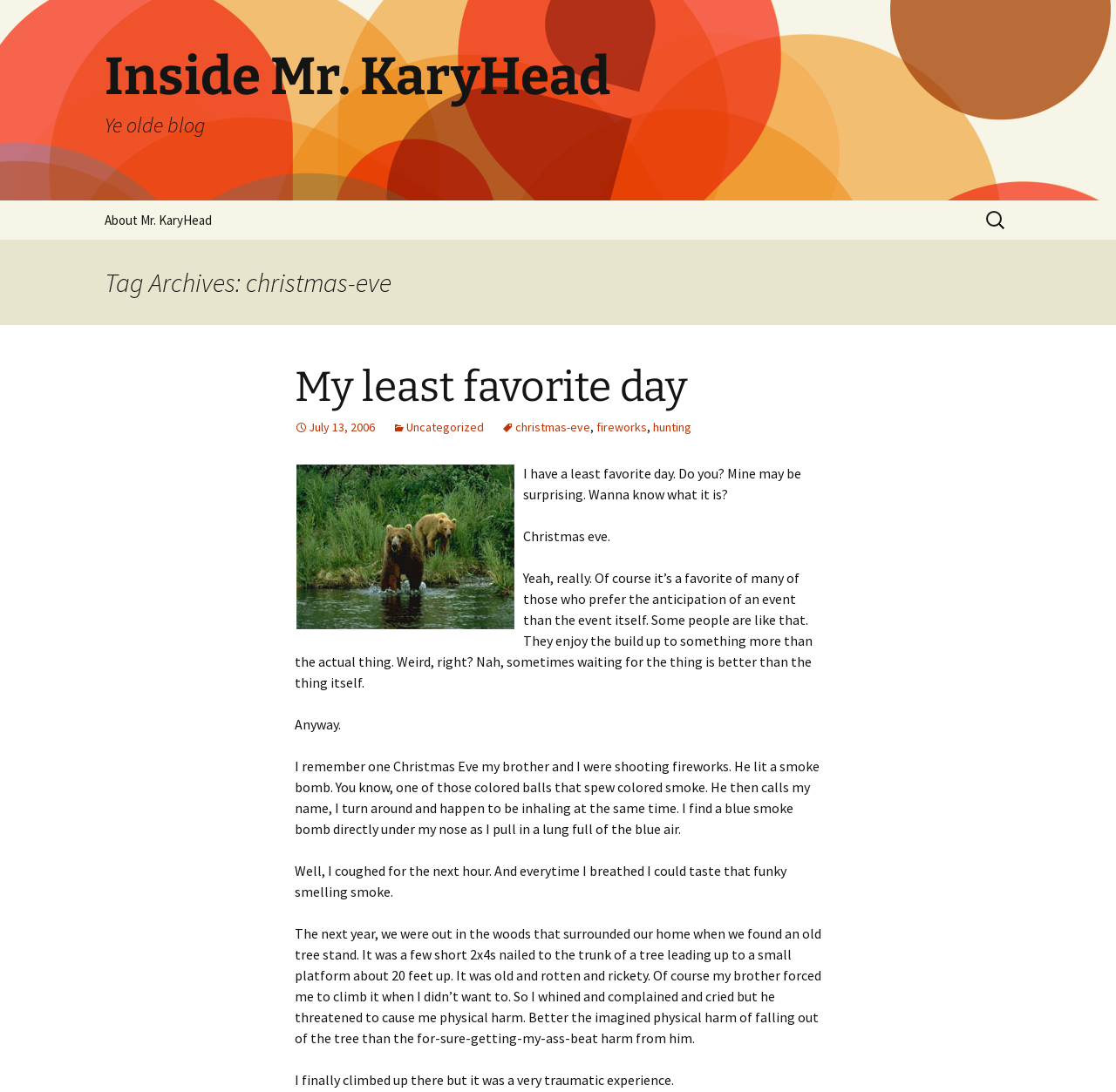Locate the bounding box coordinates of the UI element described by: "christmas-eve". Provide the coordinates as four float numbers between 0 and 1, formatted as [left, top, right, bottom].

[0.449, 0.384, 0.529, 0.399]